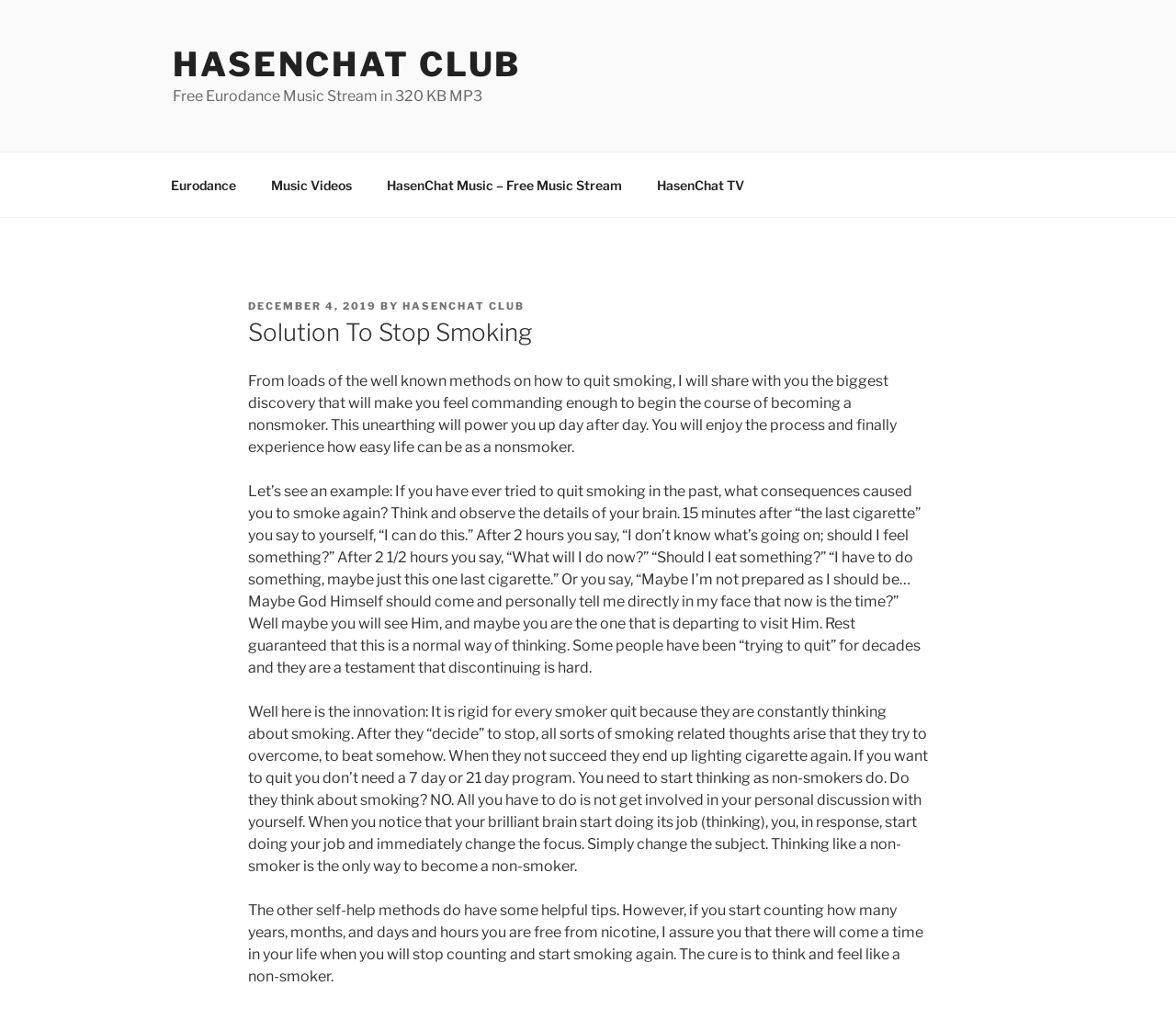What is the main topic of the webpage?
From the image, respond with a single word or phrase.

Quitting smoking